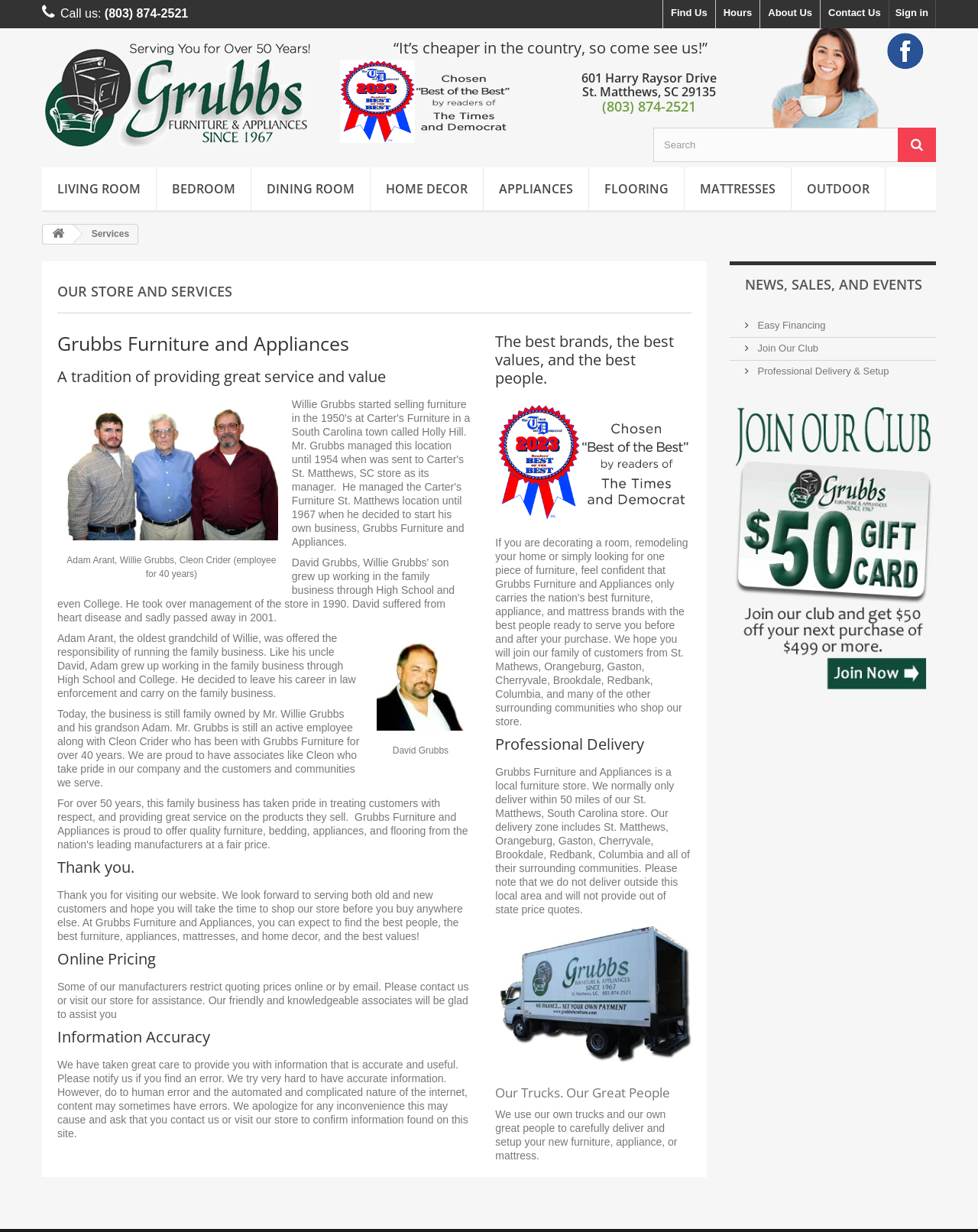Please find and generate the text of the main heading on the webpage.

“It’s cheaper in the country, so come see us!”